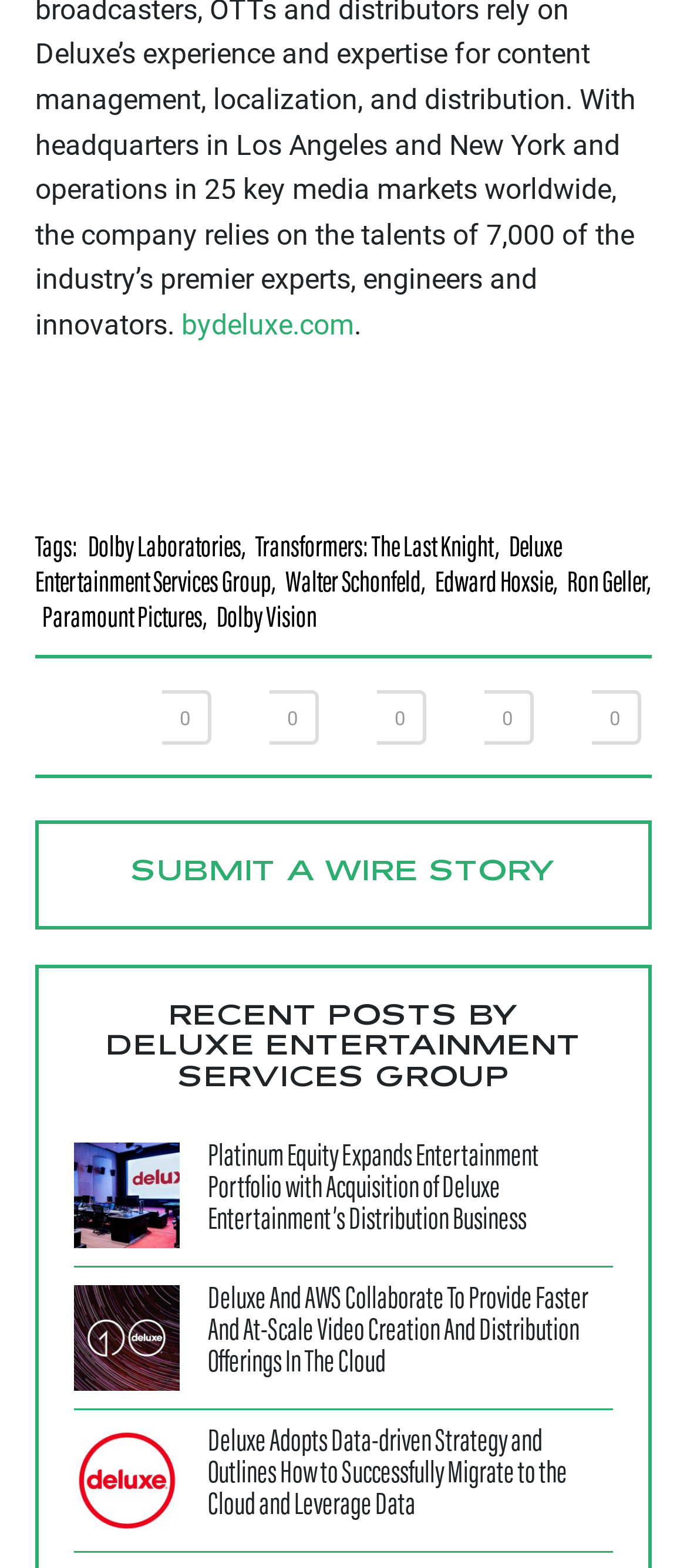Identify the bounding box coordinates of the section that should be clicked to achieve the task described: "Check the recent post by Deluxe Entertainment Services Group".

[0.108, 0.64, 0.892, 0.722]